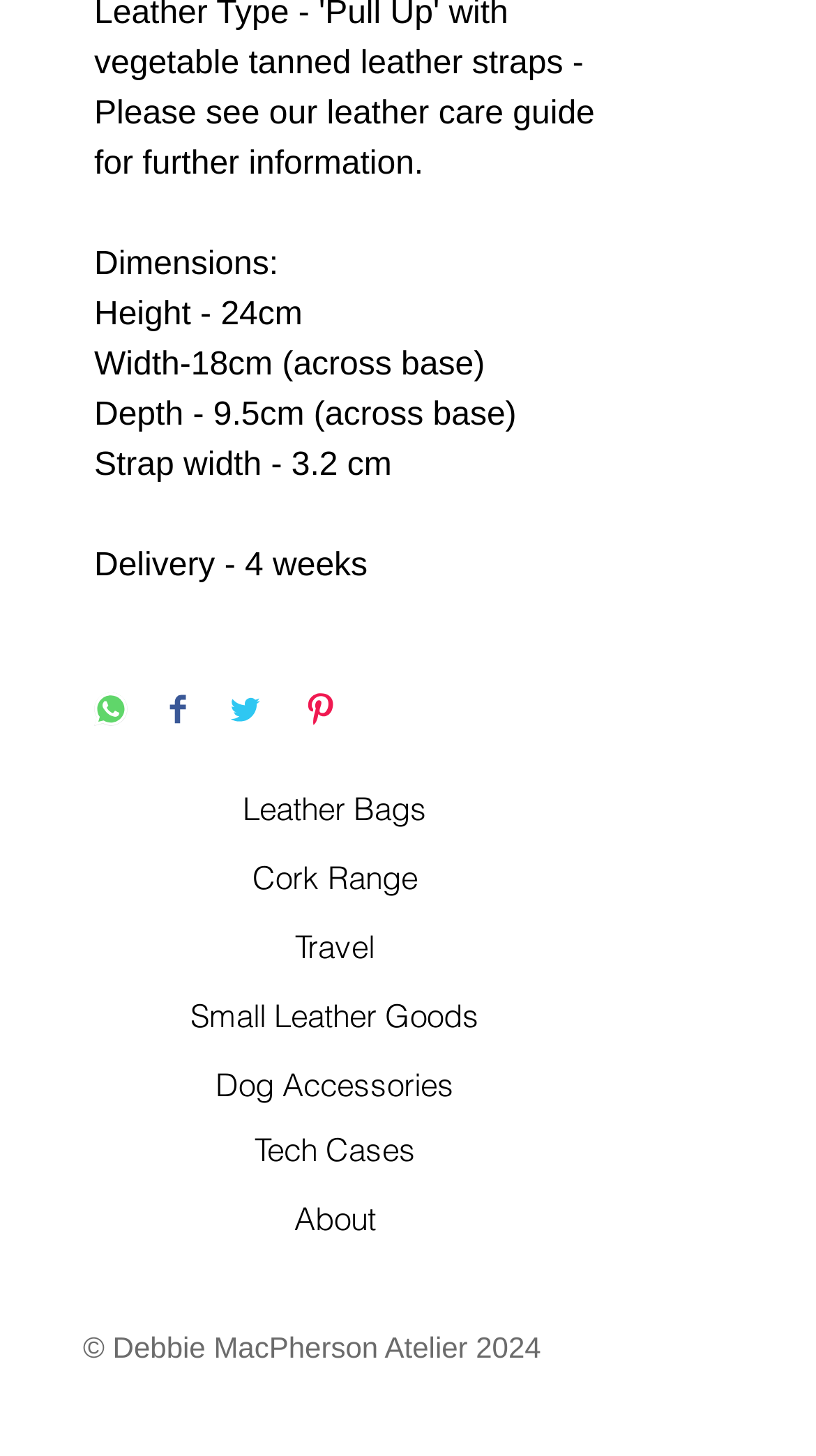Please identify the bounding box coordinates for the region that you need to click to follow this instruction: "View Leather Bags".

[0.297, 0.546, 0.523, 0.569]